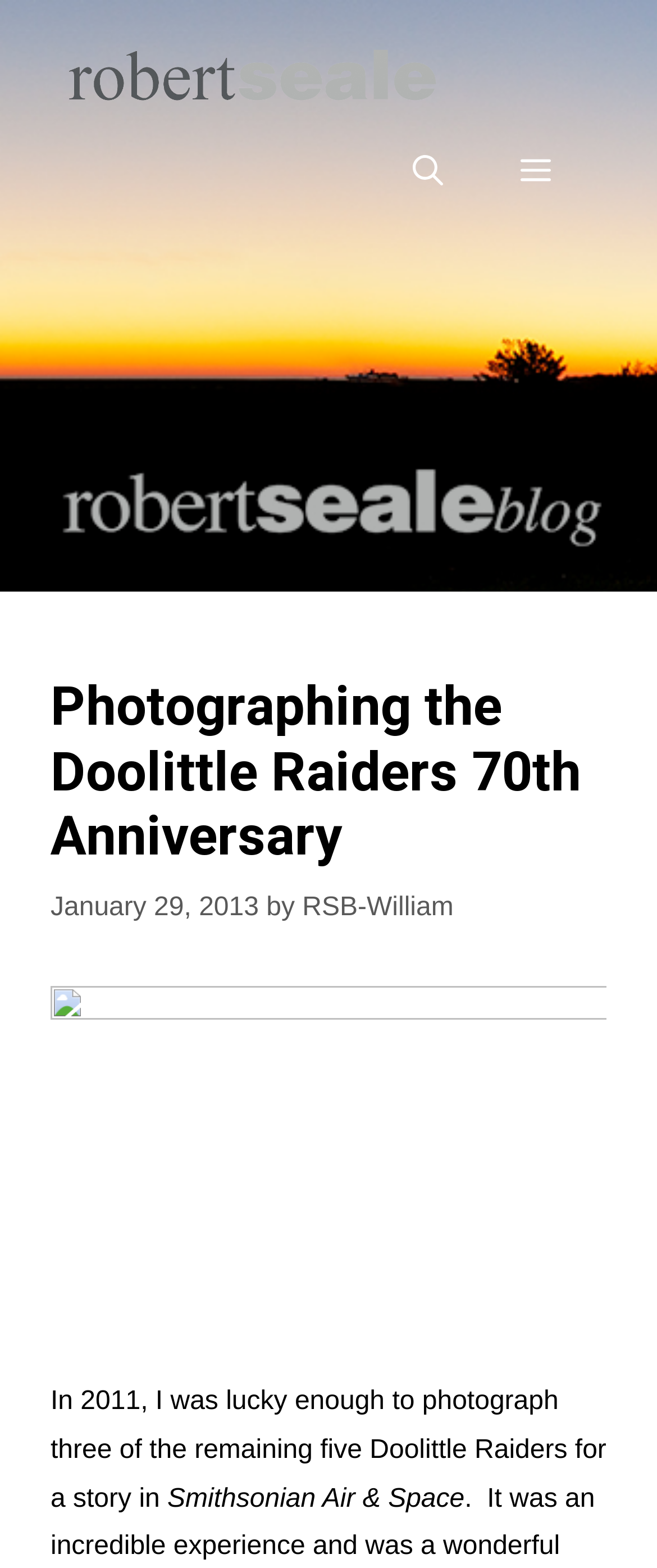What is the name of the blog?
Based on the screenshot, respond with a single word or phrase.

Robert Seale's Blog